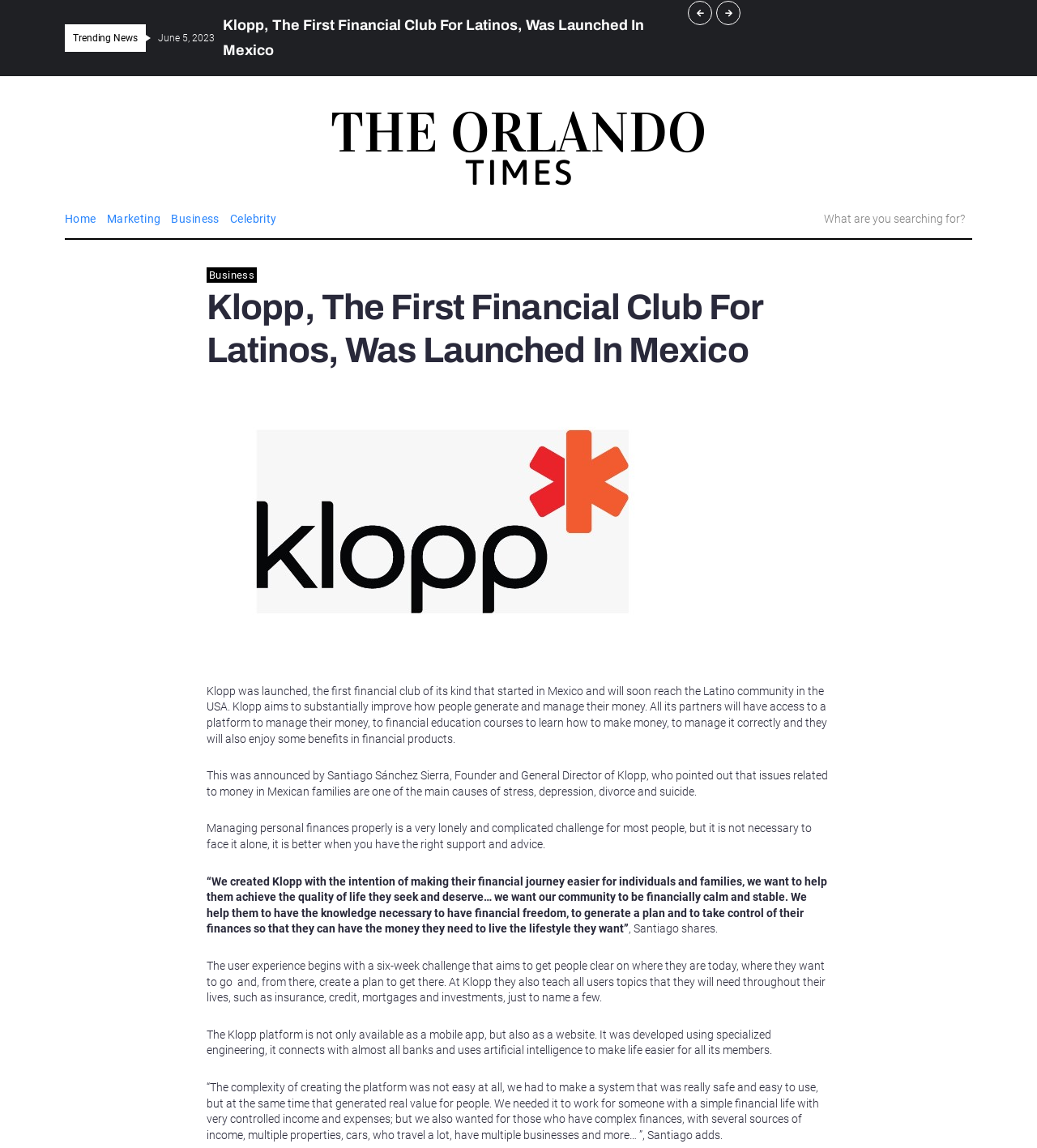Find the headline of the webpage and generate its text content.

Klopp, The First Financial Club For Latinos, Was Launched In Mexico